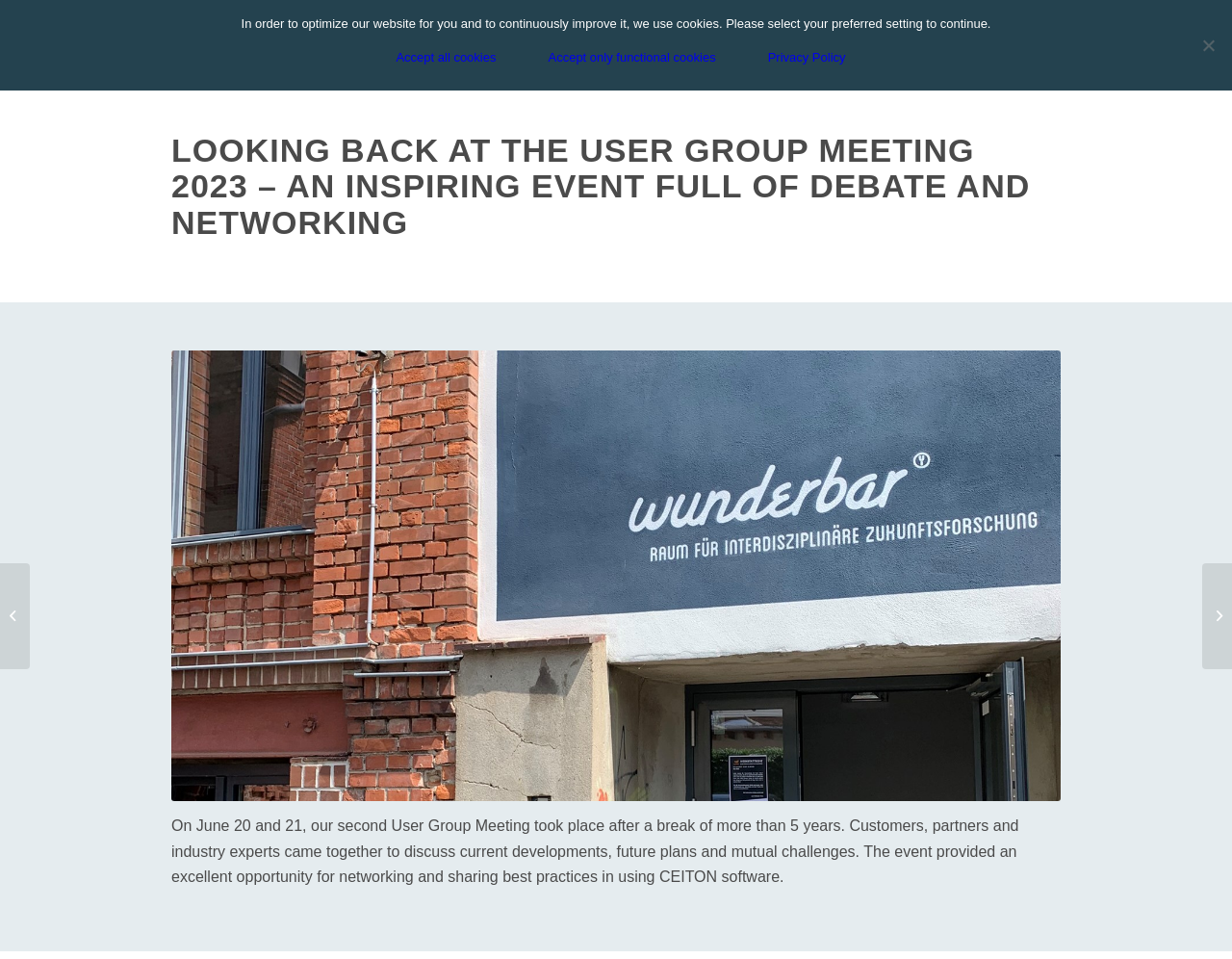Locate the bounding box coordinates of the segment that needs to be clicked to meet this instruction: "Read the blog".

[0.637, 0.029, 0.68, 0.089]